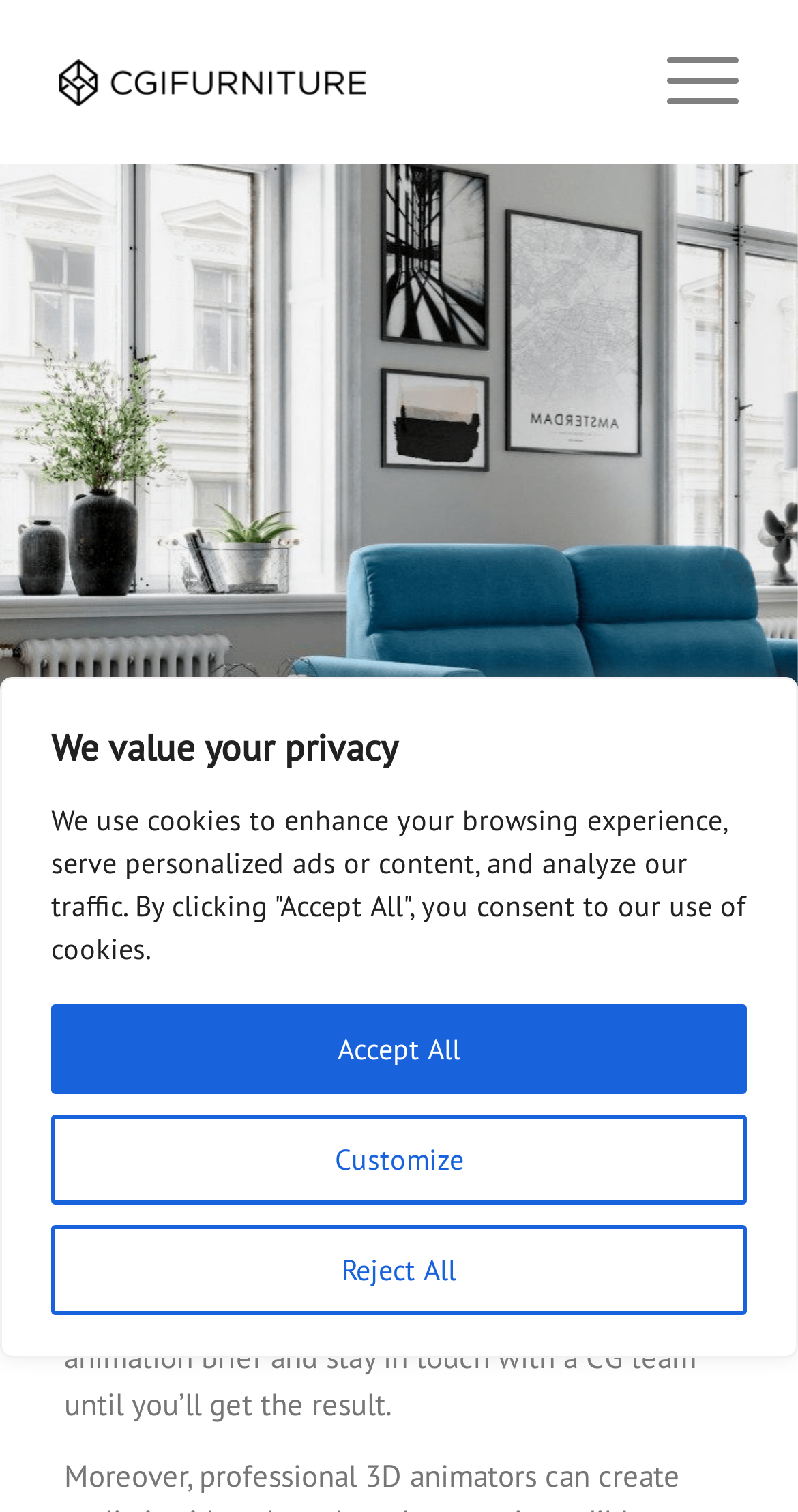What is the purpose of a 3D animation brief?
Give a one-word or short-phrase answer derived from the screenshot.

To get a 3D animation result